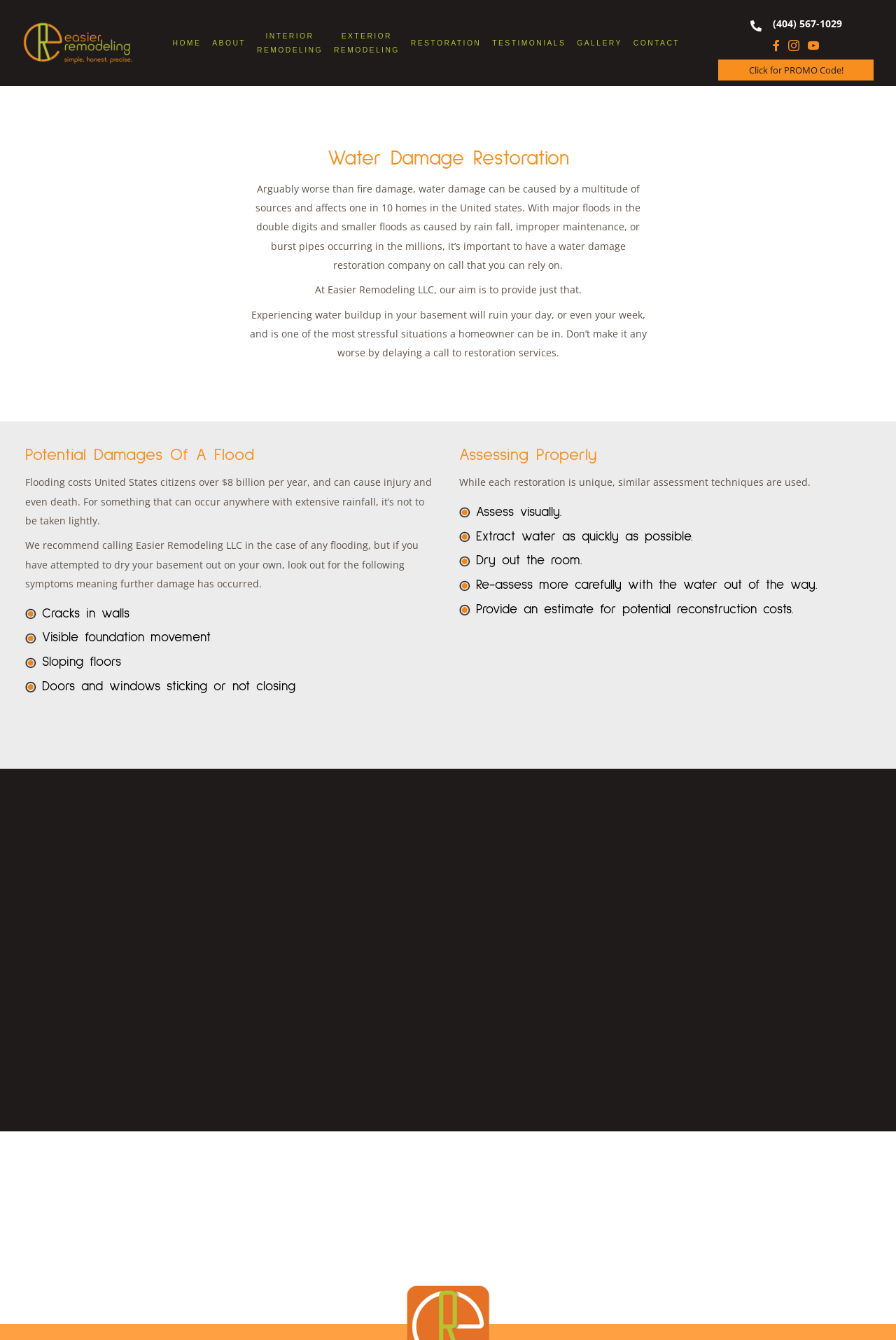What is the cost of flood damage in the US?
Could you answer the question with a detailed and thorough explanation?

The cost of flood damage in the US is mentioned in the text 'Flooding costs United States citizens over $8 billion per year, and can cause injury and even death.'